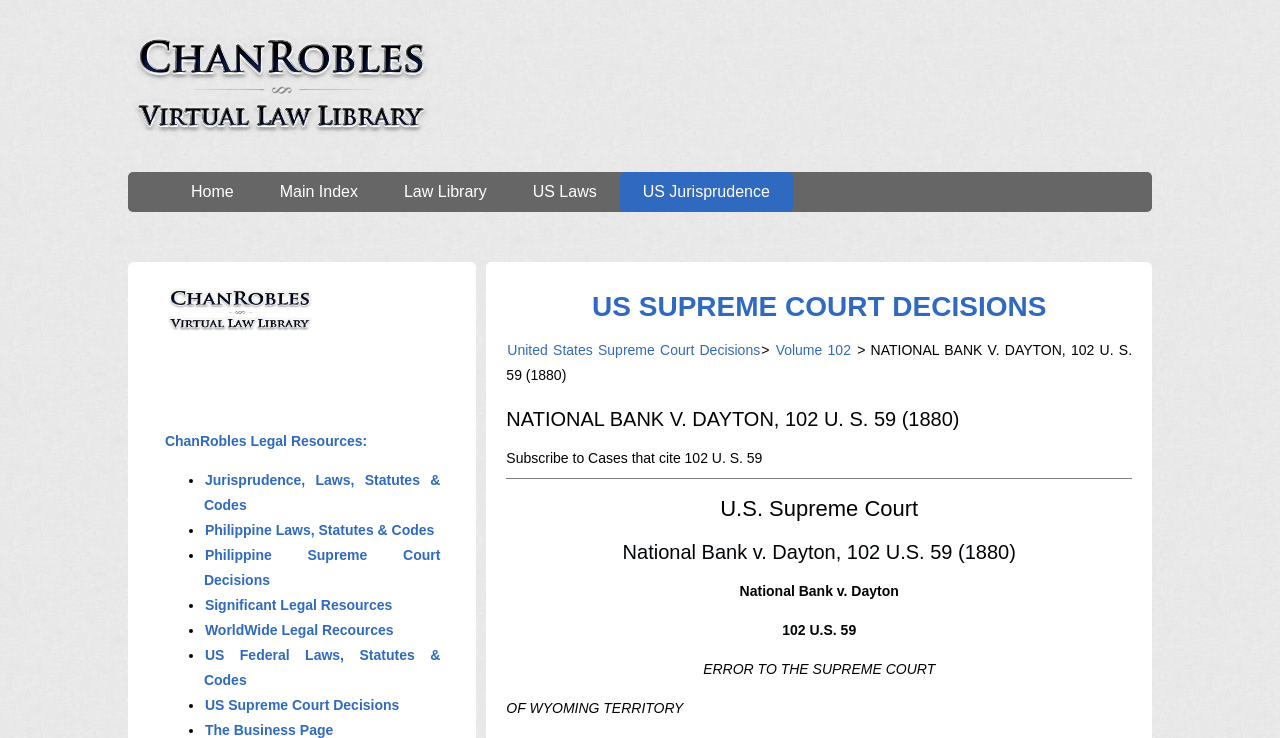Craft a detailed narrative of the webpage's structure and content.

This webpage appears to be a legal resource page, specifically focused on a US Supreme Court decision, National Bank v. Dayton, 102 U. S. 59 (1880). 

At the top of the page, there is an image, followed by a row of links, including "Home", "Main Index", "Law Library", "US Laws", and "US Jurisprudence". 

Below this row, there is a heading "US SUPREME COURT DECISIONS" with a link to the same title. Underneath, there is a link to "United States Supreme Court Decisions" and a ">" symbol. 

To the right of the ">" symbol, there is a link to "Volume 102" and then the title of the case, "NATIONAL BANK V. DAYTON, 102 U. S. 59 (1880)". This title is also a heading. 

Below this, there is a static text "Subscribe to Cases that cite 102 U. S. 59". A horizontal separator line follows. 

Next, there is a heading "U.S. Supreme Court" and then another heading with the same title as the case. 

The main content of the page starts with the text "ERROR TO THE SUPREME COURT OF WYOMING TERRITORY". 

At the bottom of the page, there is a link to "chanrobles.com" with an accompanying image. Below this, there is a link to "ChanRobles Legal Resources:" and a list of links to various legal resources, including "Jurisprudence, Laws, Statutes & Codes", "Philippine Laws, Statutes & Codes", "Philippine Supreme Court Decisions", "Significant Legal Resources", "WorldWide Legal Recources", "US Federal Laws, Statutes & Codes", and "US Supreme Court Decisions". Each item in the list is preceded by a bullet point.